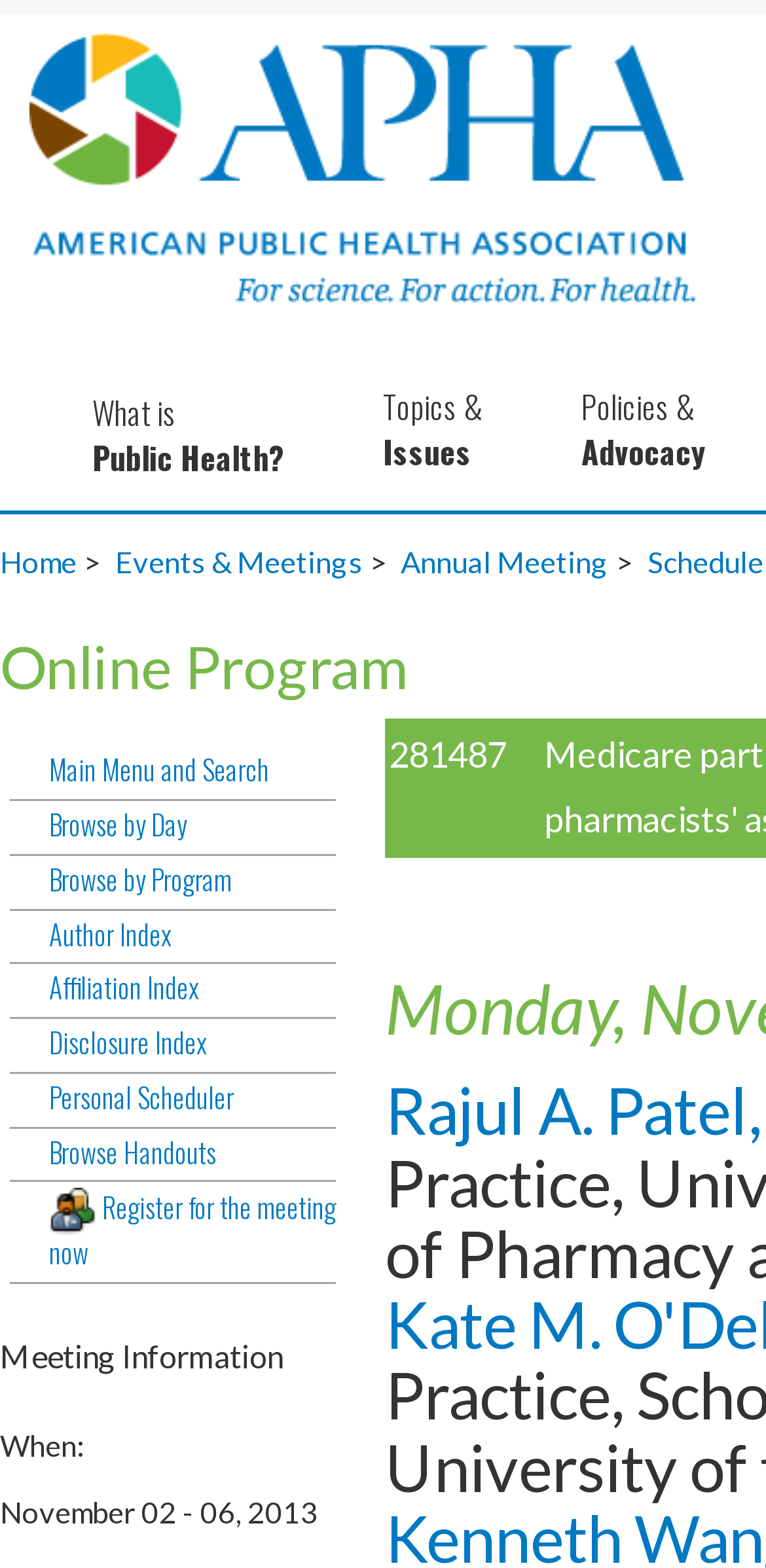Provide a short answer using a single word or phrase for the following question: 
What is the date of the APHA Annual Meeting?

November 02 - 06, 2013